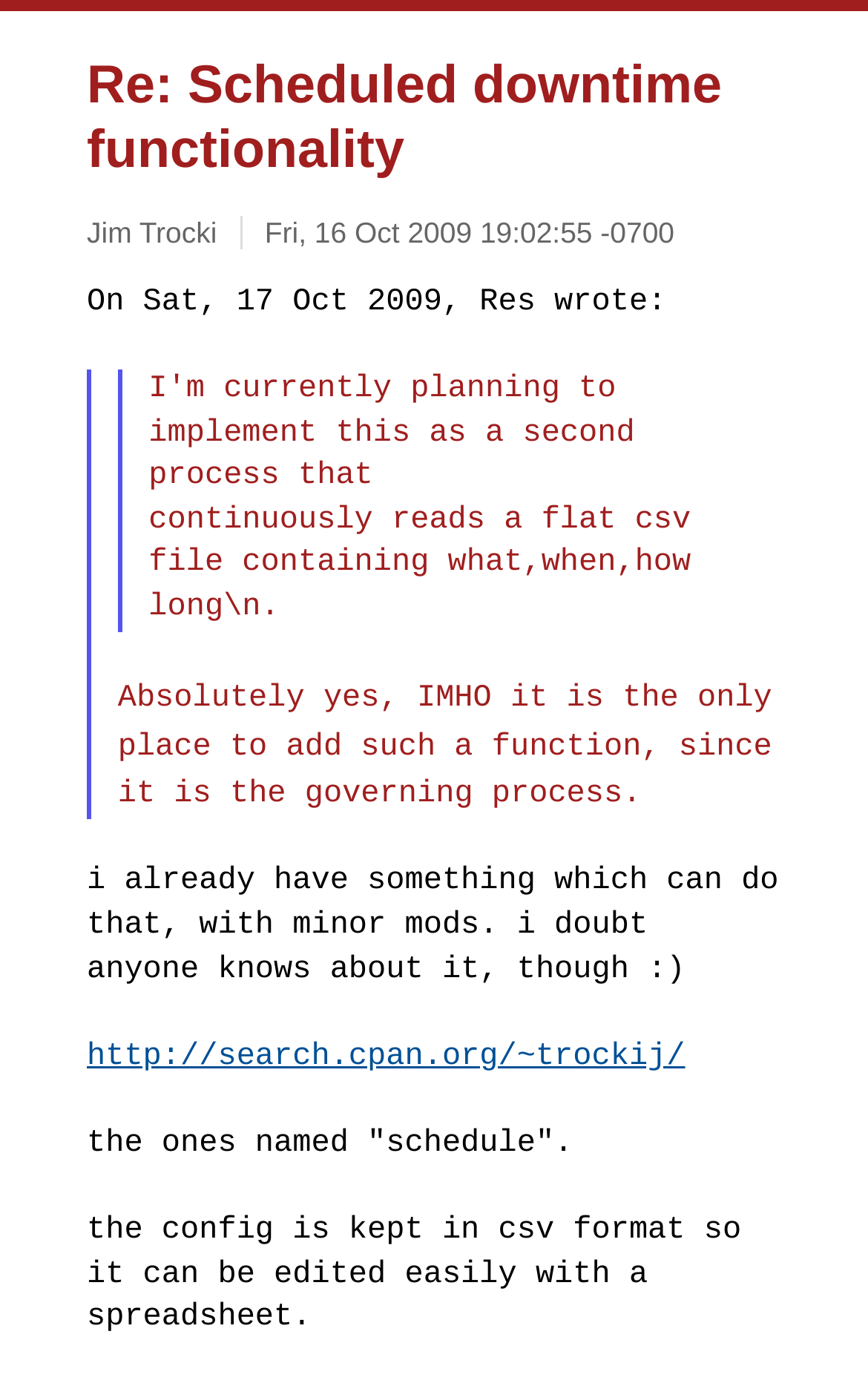What is the topic of discussion in the webpage?
Please provide a comprehensive answer based on the contents of the image.

Based on the webpage content, I found that the discussion is about scheduled downtime functionality, which is also reflected in the heading of the webpage.